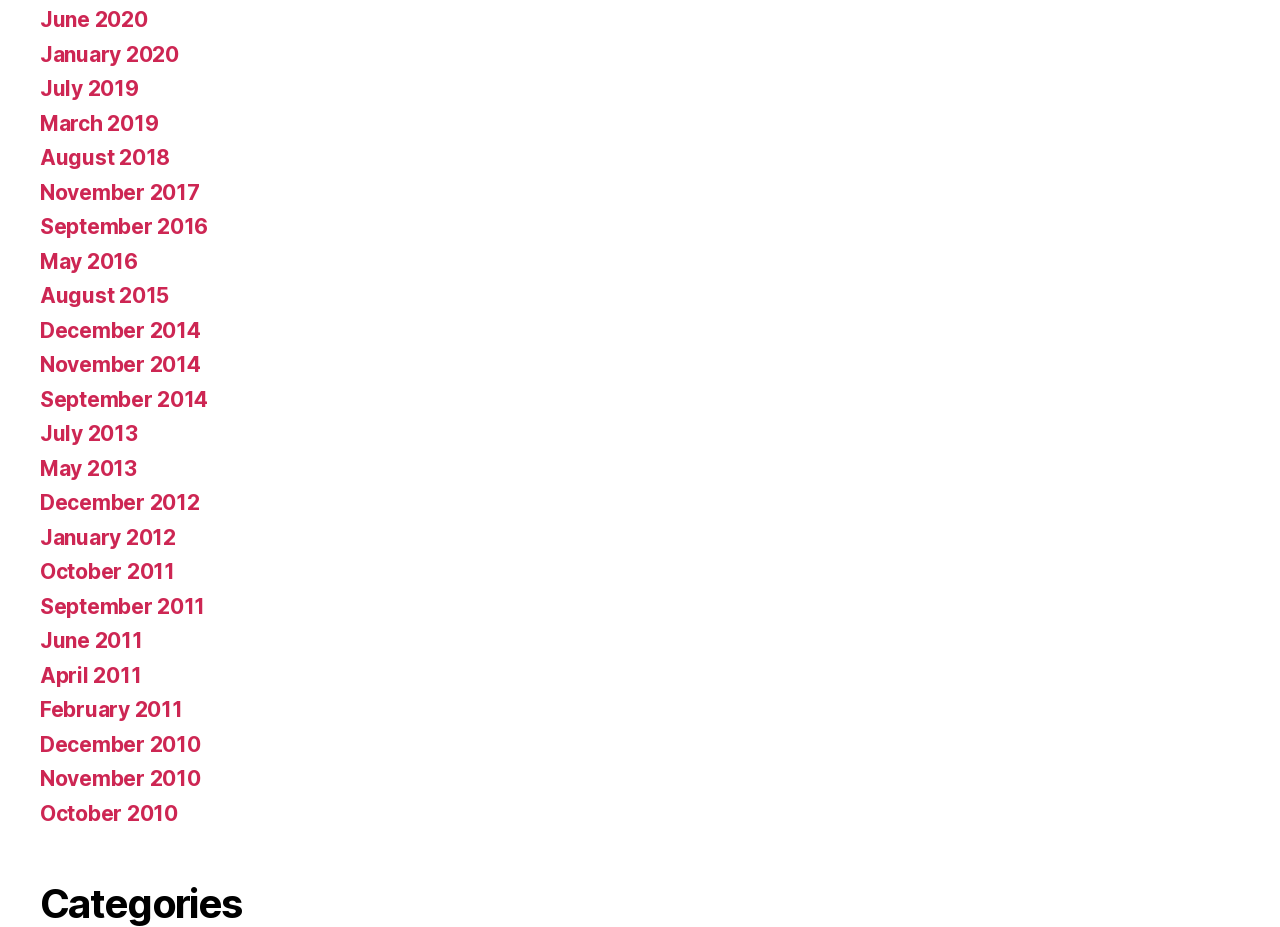Please indicate the bounding box coordinates of the element's region to be clicked to achieve the instruction: "view June 2020". Provide the coordinates as four float numbers between 0 and 1, i.e., [left, top, right, bottom].

[0.031, 0.008, 0.115, 0.035]